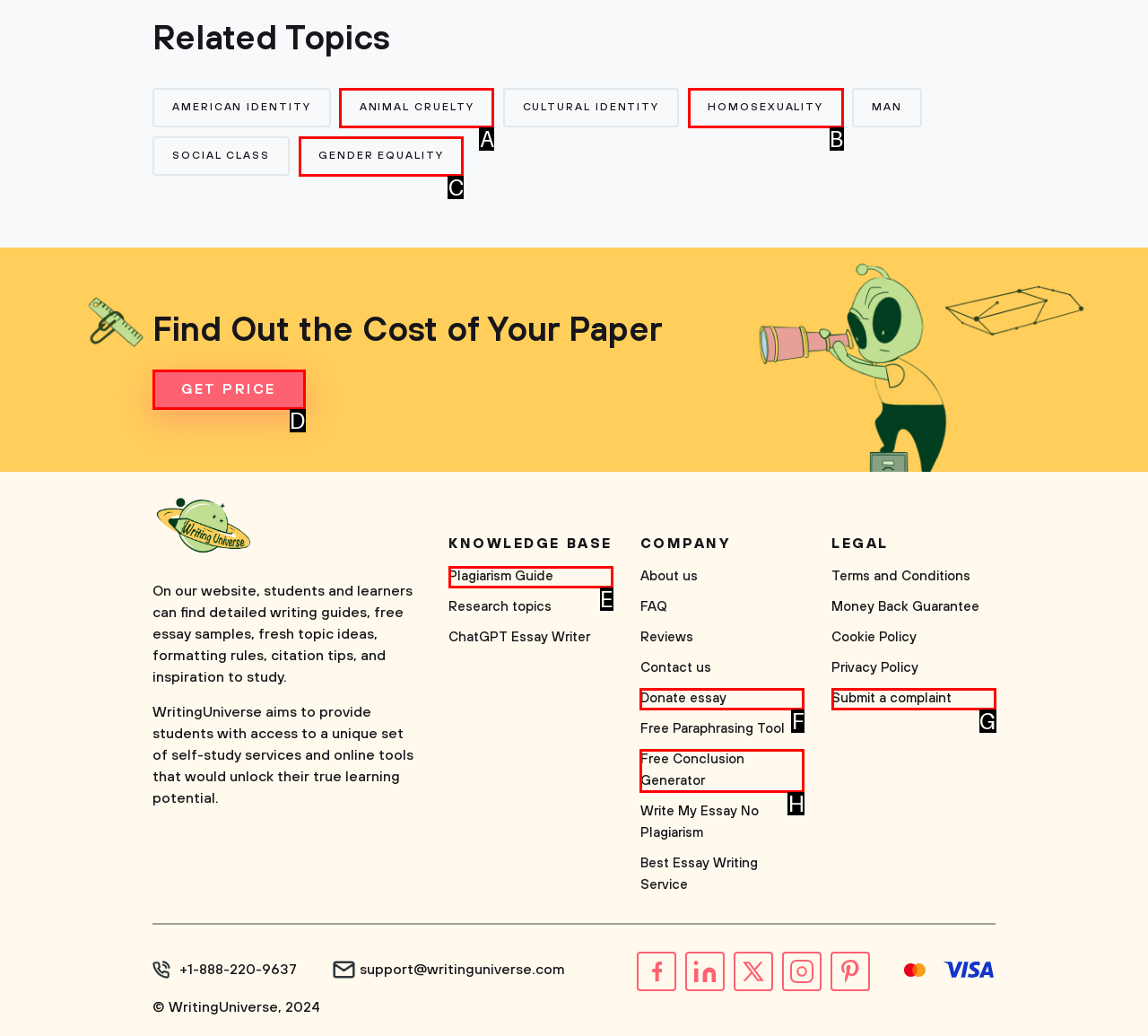Pick the option that should be clicked to perform the following task: Click on the 'GET PRICE' button
Answer with the letter of the selected option from the available choices.

D